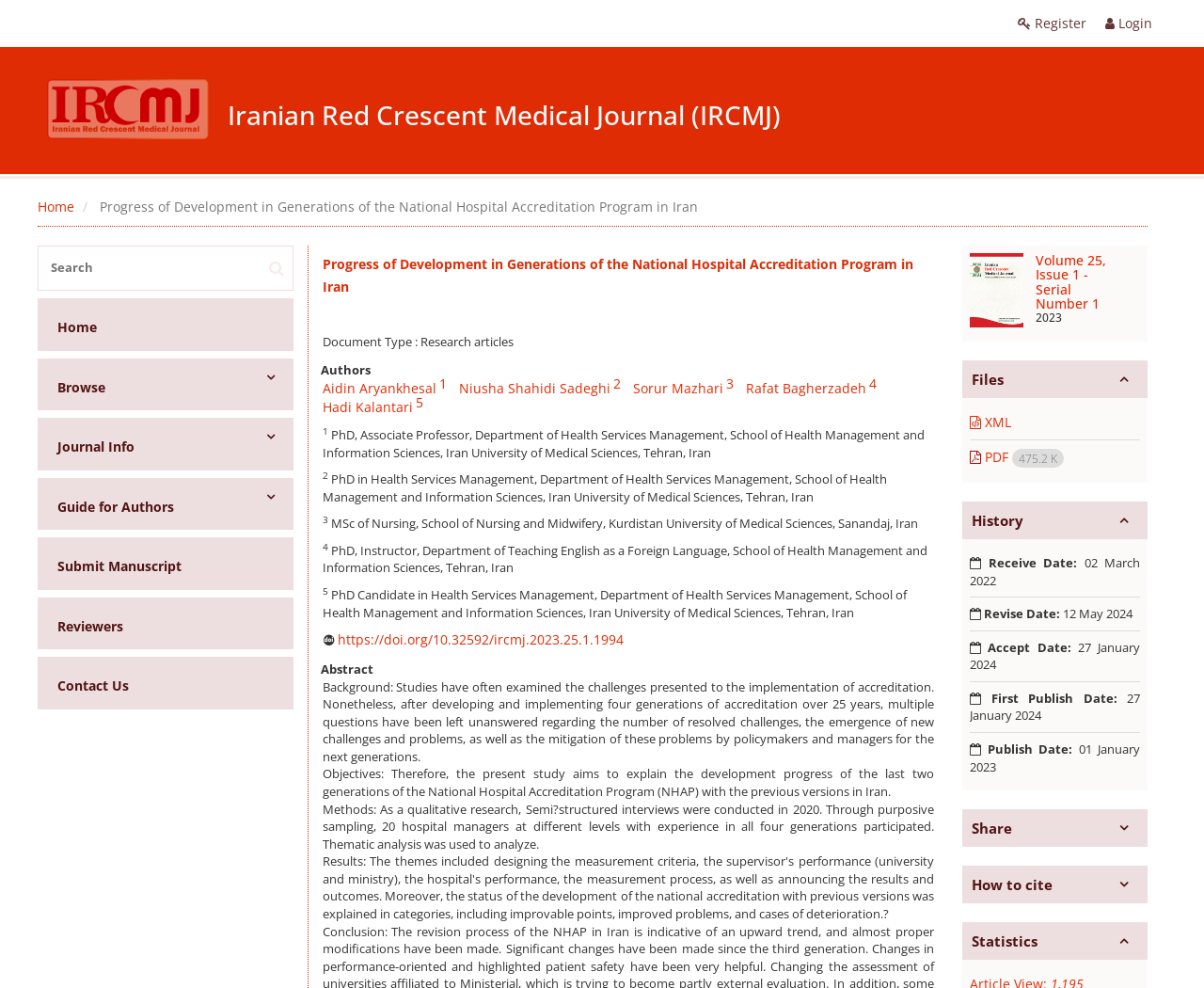Mark the bounding box of the element that matches the following description: "Hadi Kalantari".

[0.268, 0.403, 0.343, 0.421]